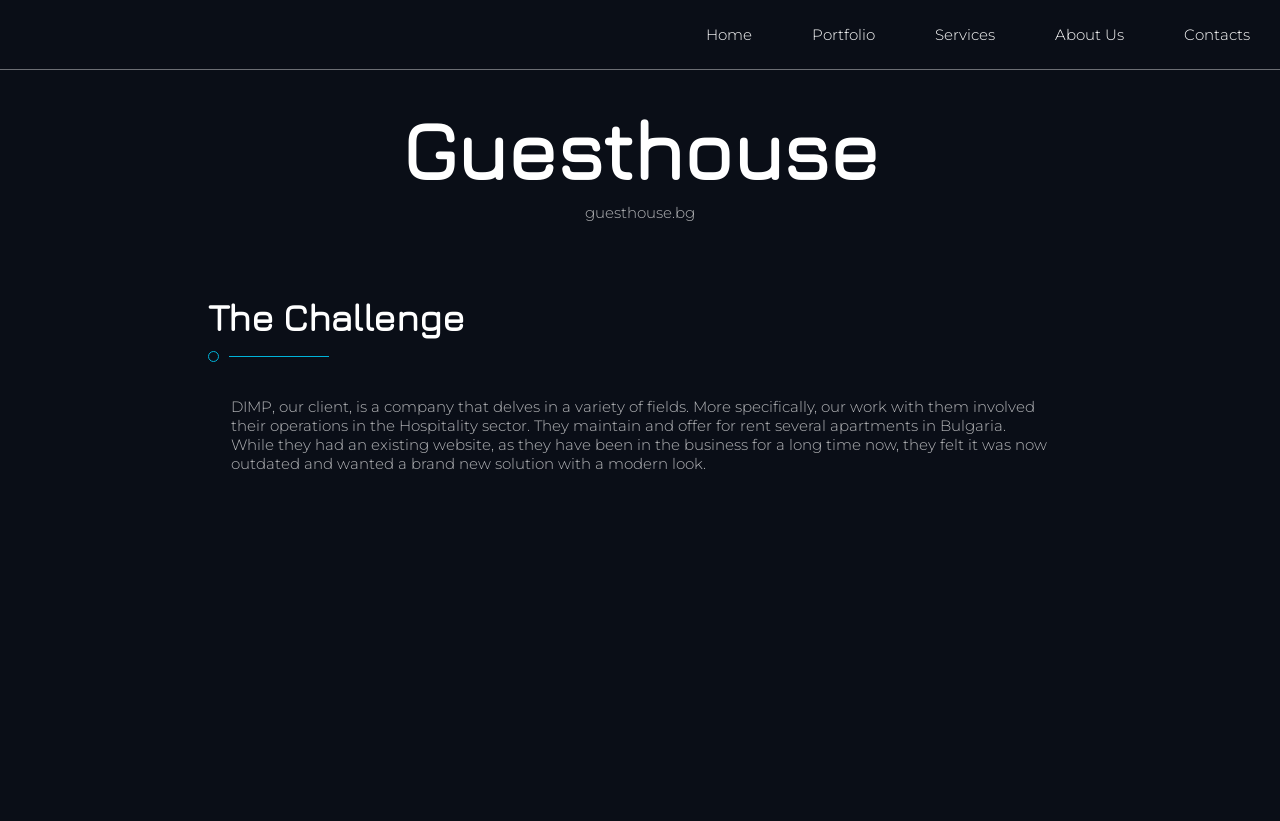What was the client's issue with their existing website?
Look at the image and respond with a single word or a short phrase.

Outdated